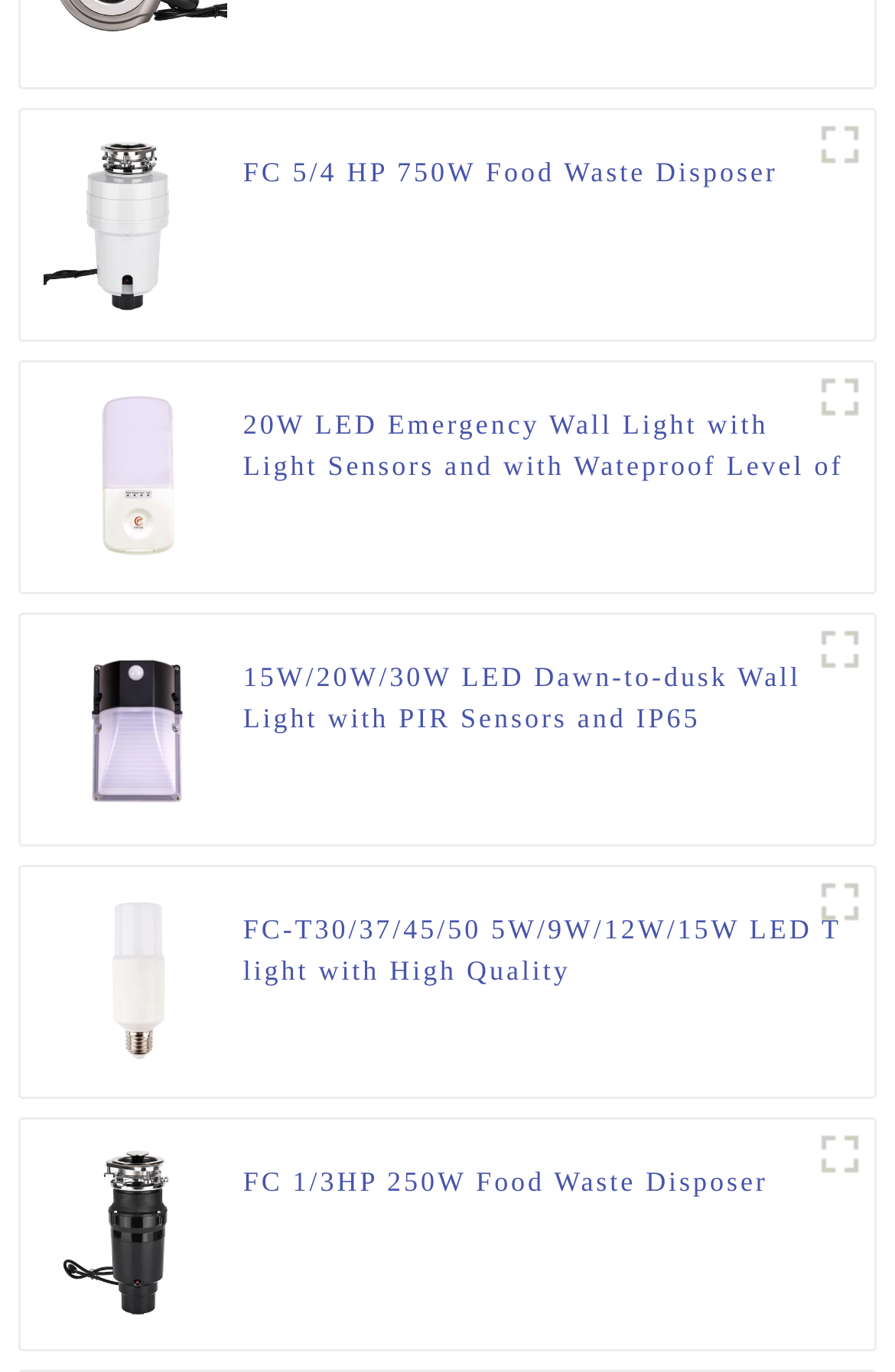Please identify the bounding box coordinates of the element I need to click to follow this instruction: "View image of E-1".

[0.048, 0.281, 0.254, 0.414]